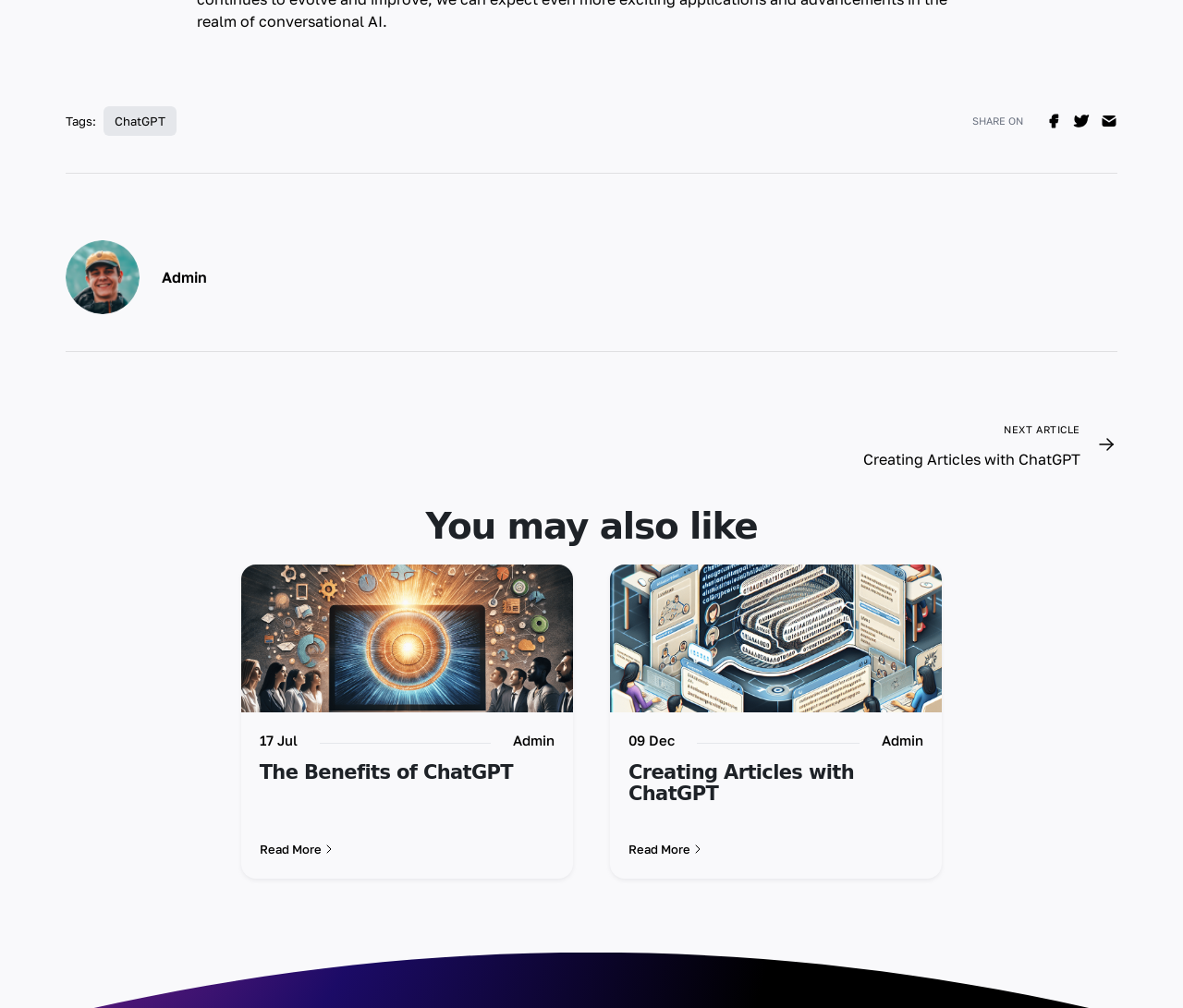Identify the bounding box coordinates of the section to be clicked to complete the task described by the following instruction: "Click on the 'Admin' link". The coordinates should be four float numbers between 0 and 1, formatted as [left, top, right, bottom].

[0.137, 0.264, 0.175, 0.286]